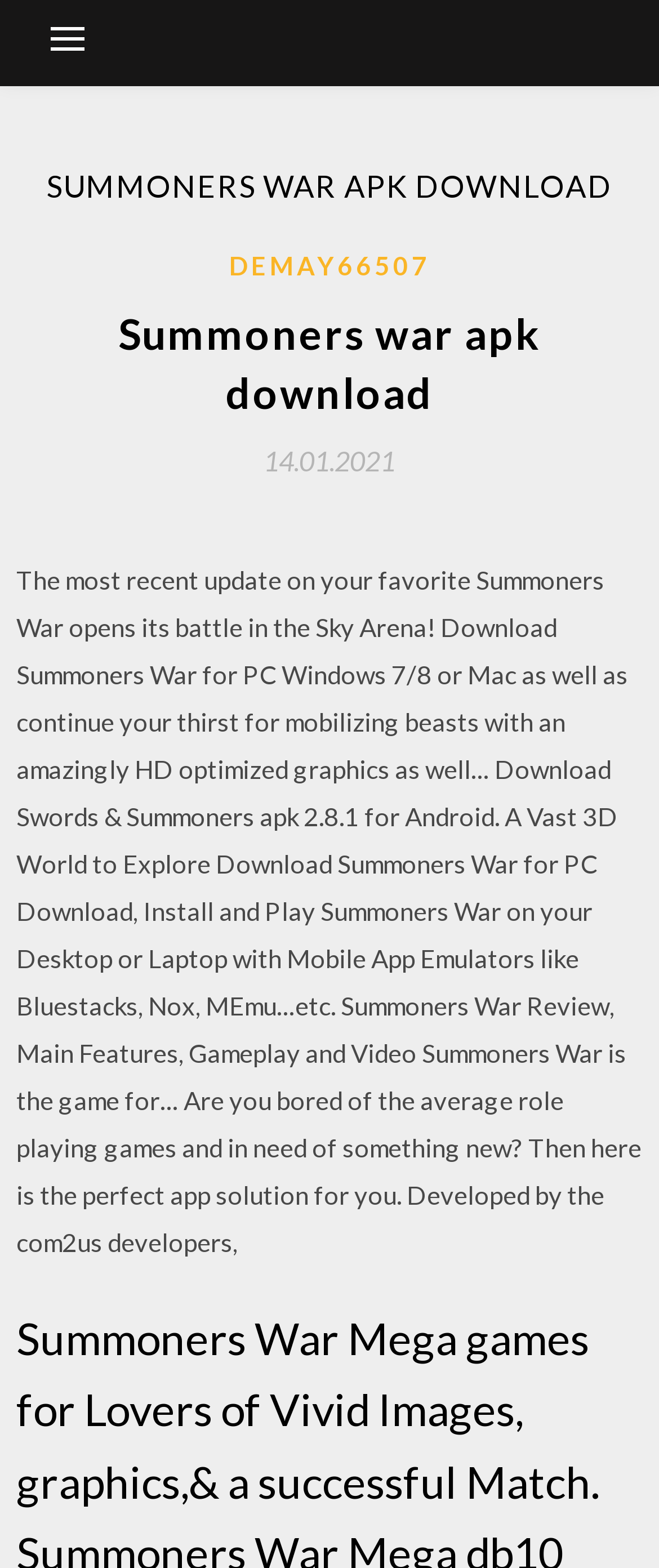Provide the bounding box coordinates for the UI element described in this sentence: "Demay66507". The coordinates should be four float values between 0 and 1, i.e., [left, top, right, bottom].

[0.347, 0.157, 0.653, 0.183]